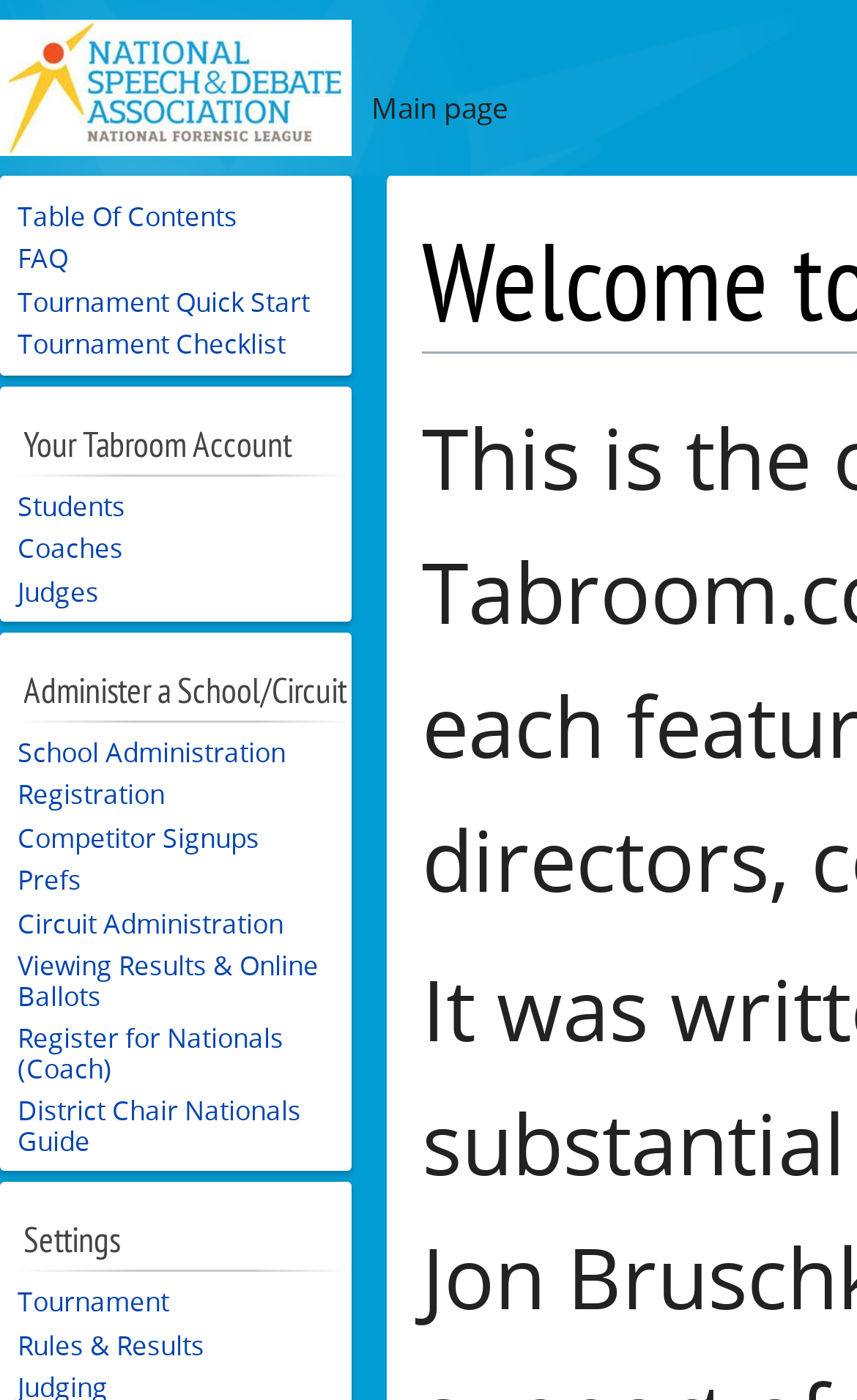Provide a one-word or short-phrase answer to the question:
What is the last link under 'Your Tabroom Account'?

Judges